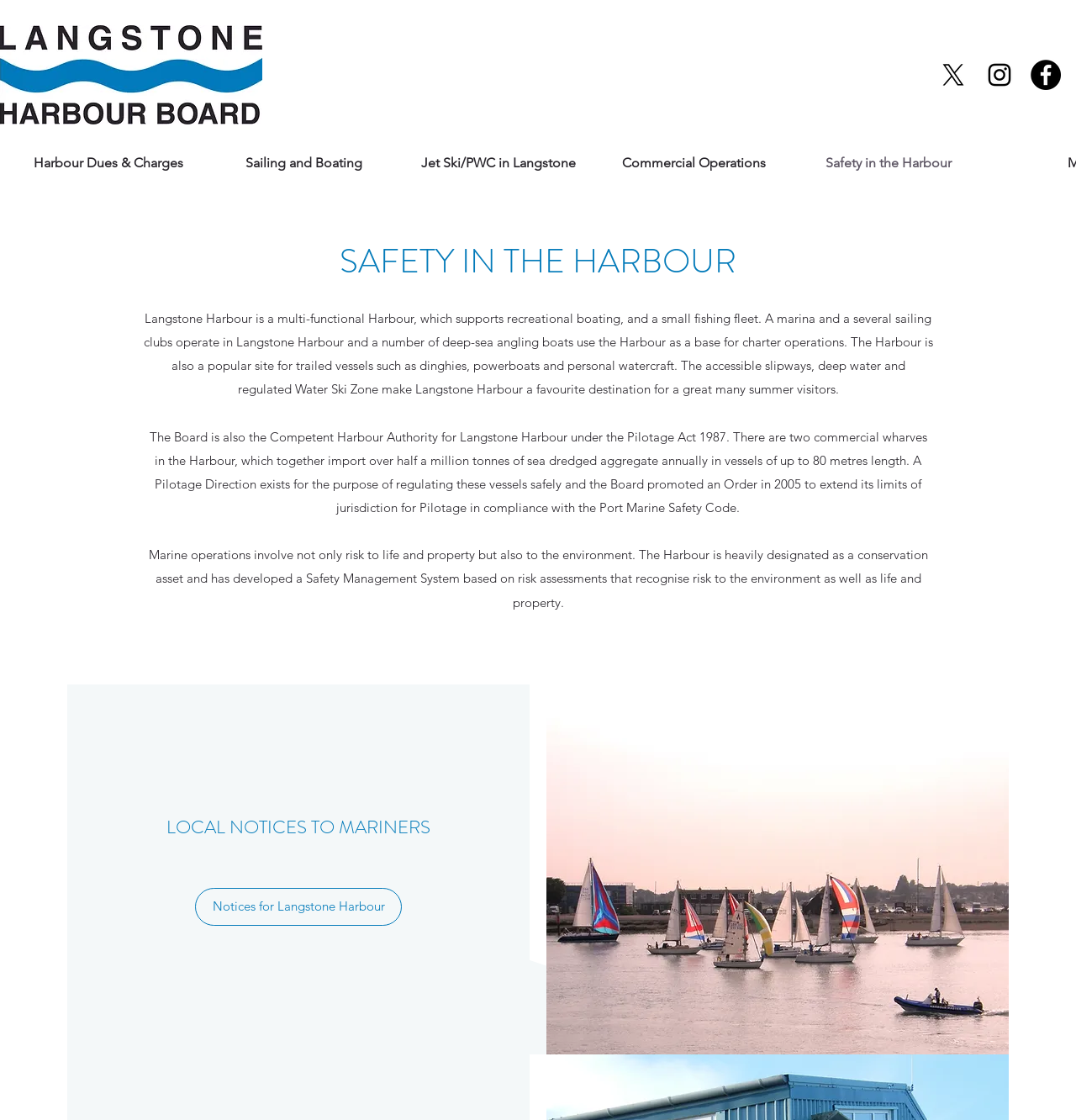Please predict the bounding box coordinates of the element's region where a click is necessary to complete the following instruction: "View Harbour Dues & Charges". The coordinates should be represented by four float numbers between 0 and 1, i.e., [left, top, right, bottom].

[0.009, 0.123, 0.191, 0.168]